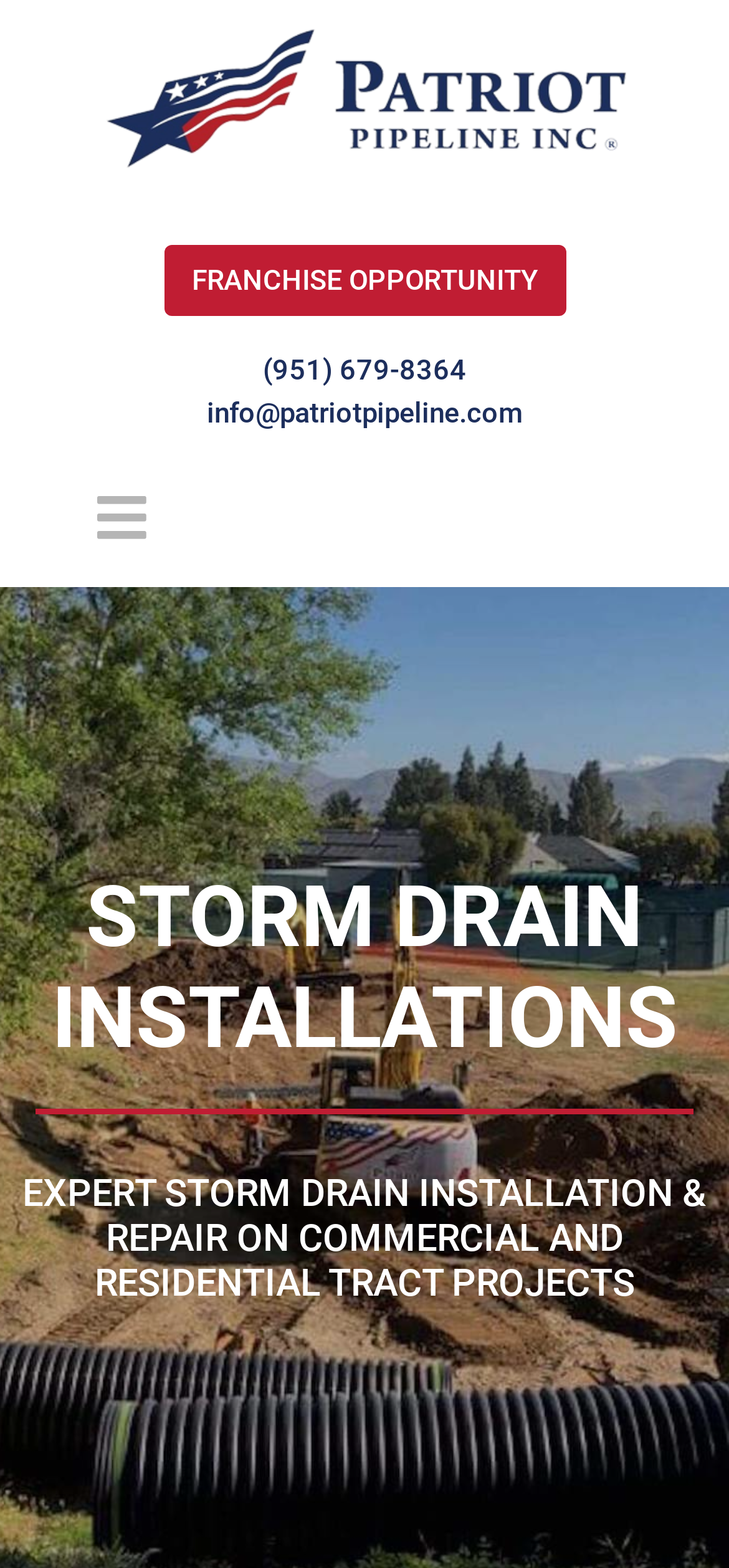Please identify the bounding box coordinates of the area I need to click to accomplish the following instruction: "Follow on Facebook".

None